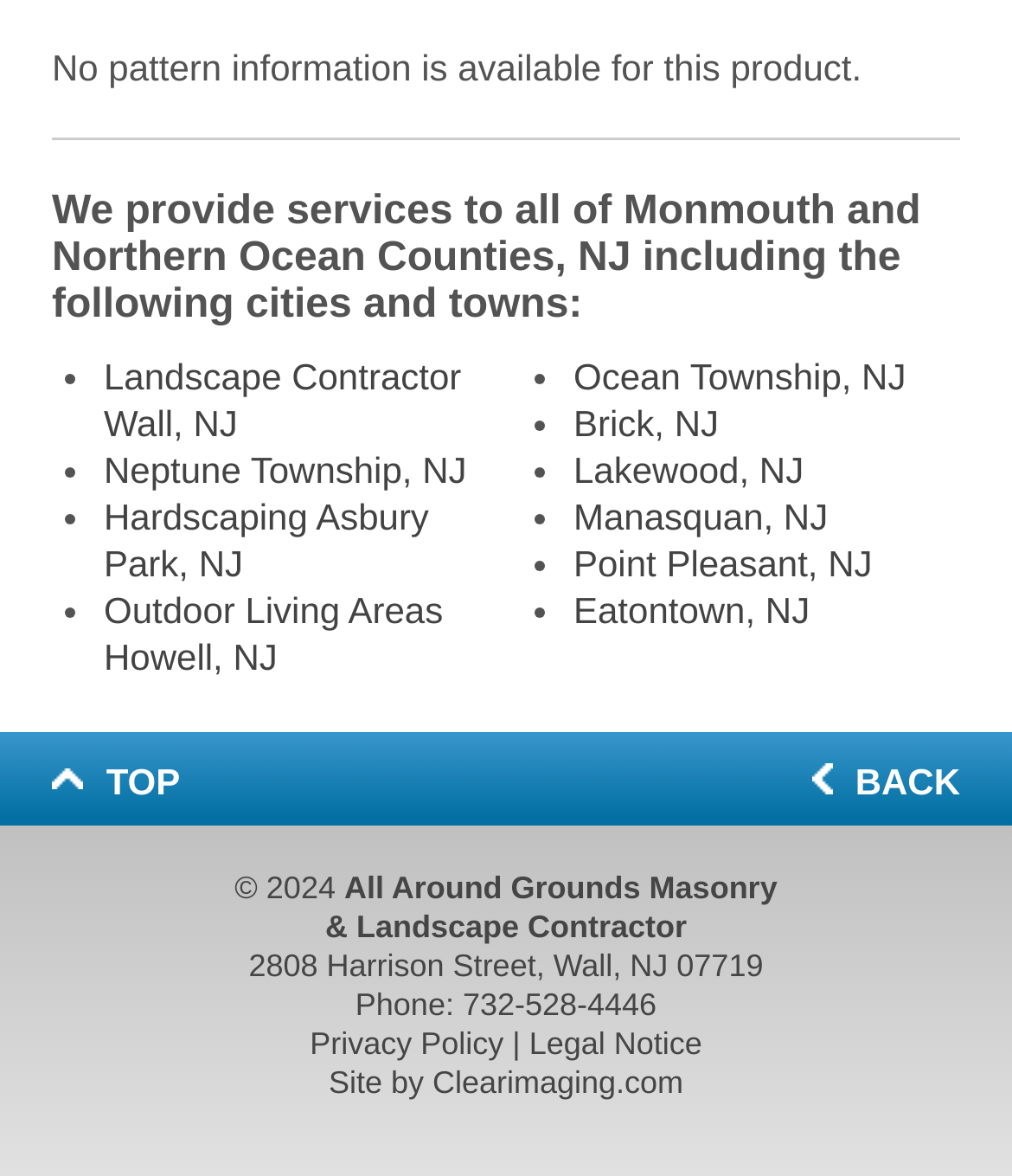What is the company's phone number?
Refer to the image and provide a one-word or short phrase answer.

732-528-4446